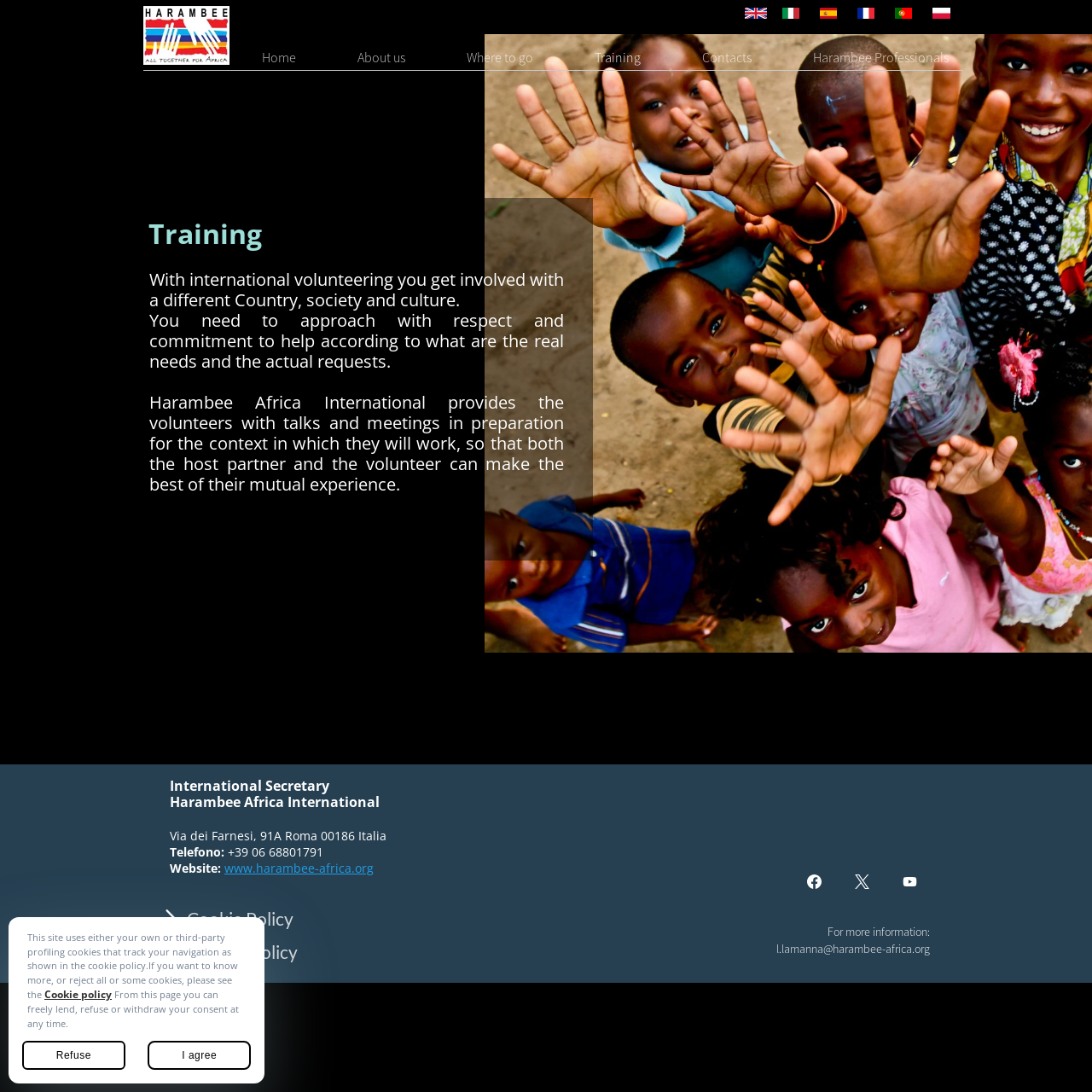Identify the bounding box coordinates for the element you need to click to achieve the following task: "Click the Training link". The coordinates must be four float values ranging from 0 to 1, formatted as [left, top, right, bottom].

[0.521, 0.035, 0.61, 0.07]